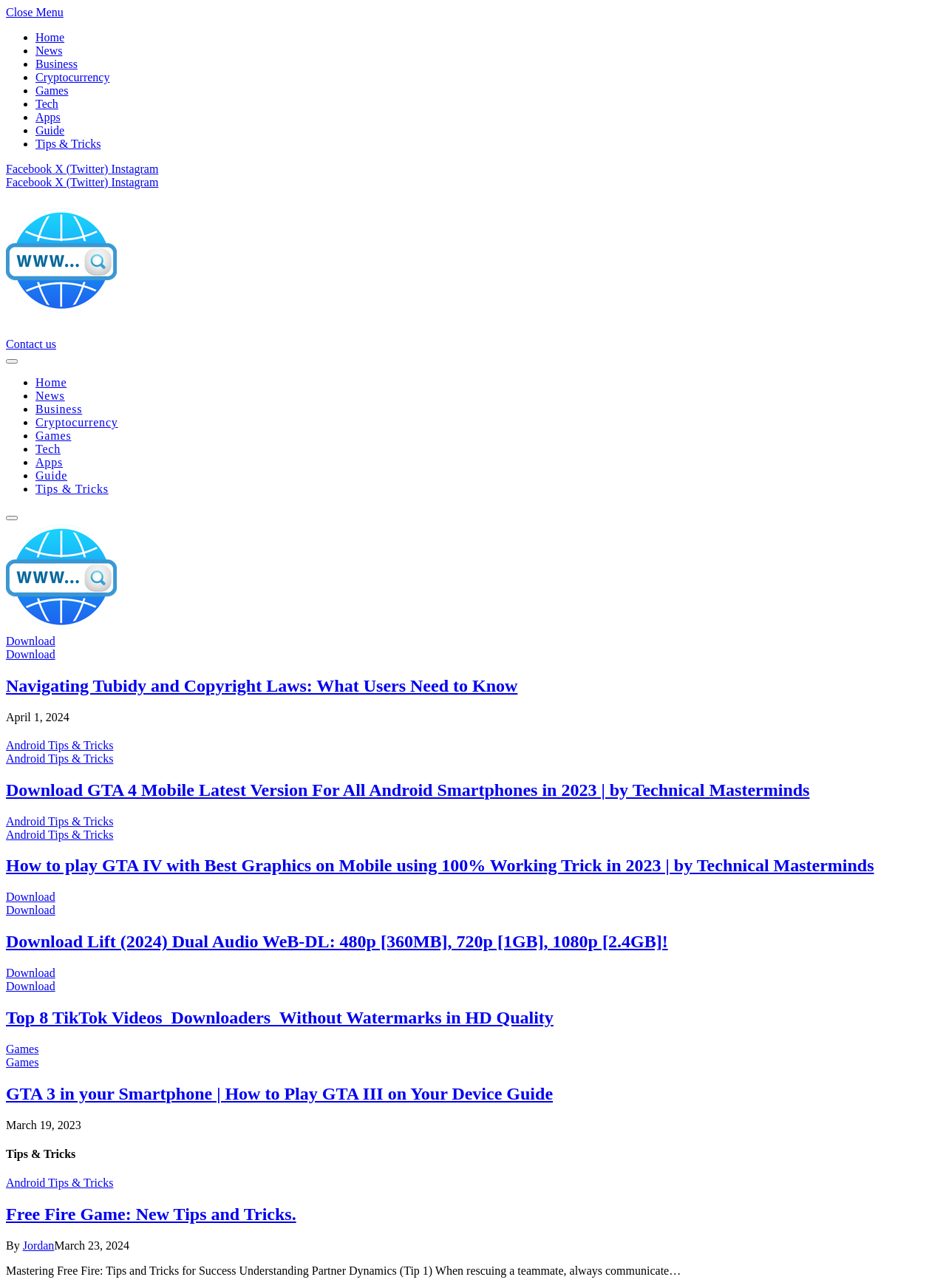Identify the bounding box coordinates for the region of the element that should be clicked to carry out the instruction: "Click on the 'Games' link". The bounding box coordinates should be four float numbers between 0 and 1, i.e., [left, top, right, bottom].

[0.038, 0.065, 0.072, 0.075]